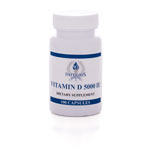What is the potency of vitamin D per serving?
Look at the webpage screenshot and answer the question with a detailed explanation.

The potency of vitamin D per serving can be determined by reading the label on the bottle, which indicates 'VITAMIN D 5000 IU', suggesting that each serving contains 5000 international units of vitamin D.